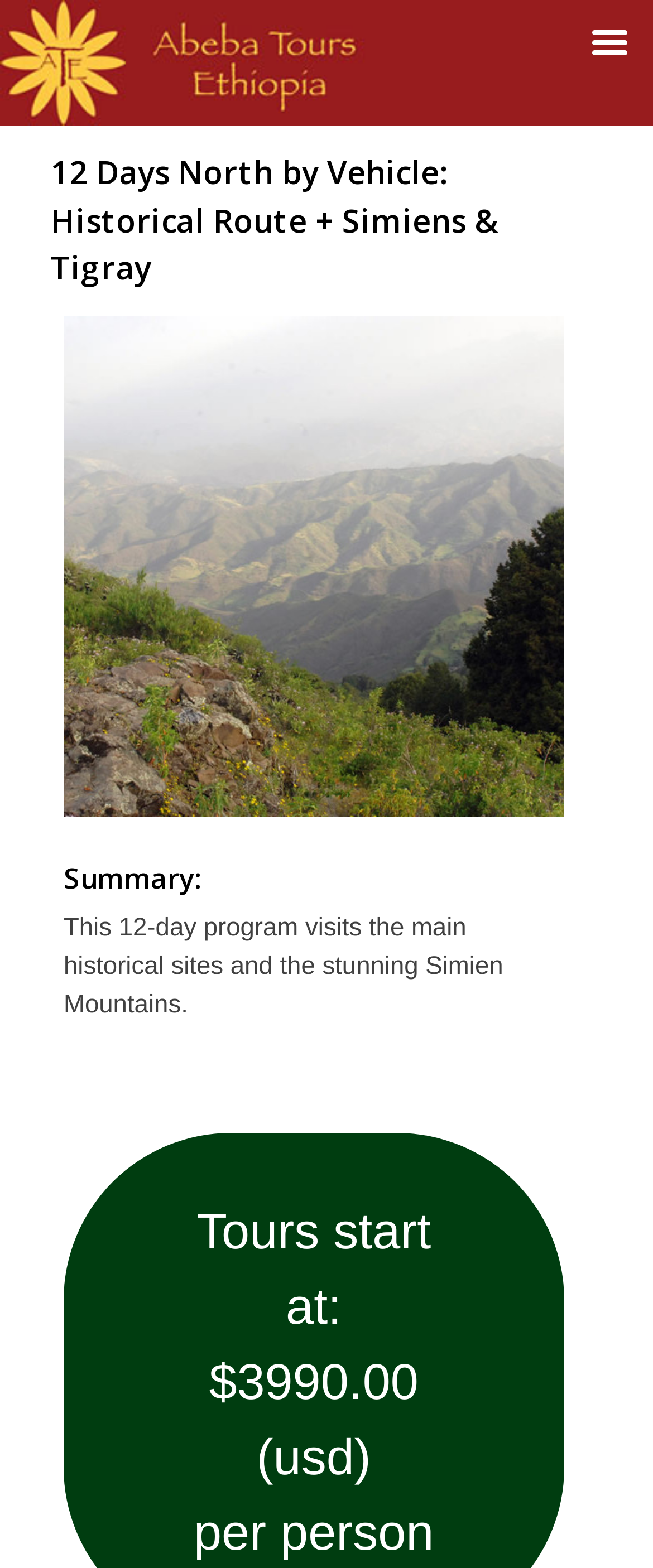Provide a brief response to the question below using a single word or phrase: 
What is the starting point of the tour?

Not specified